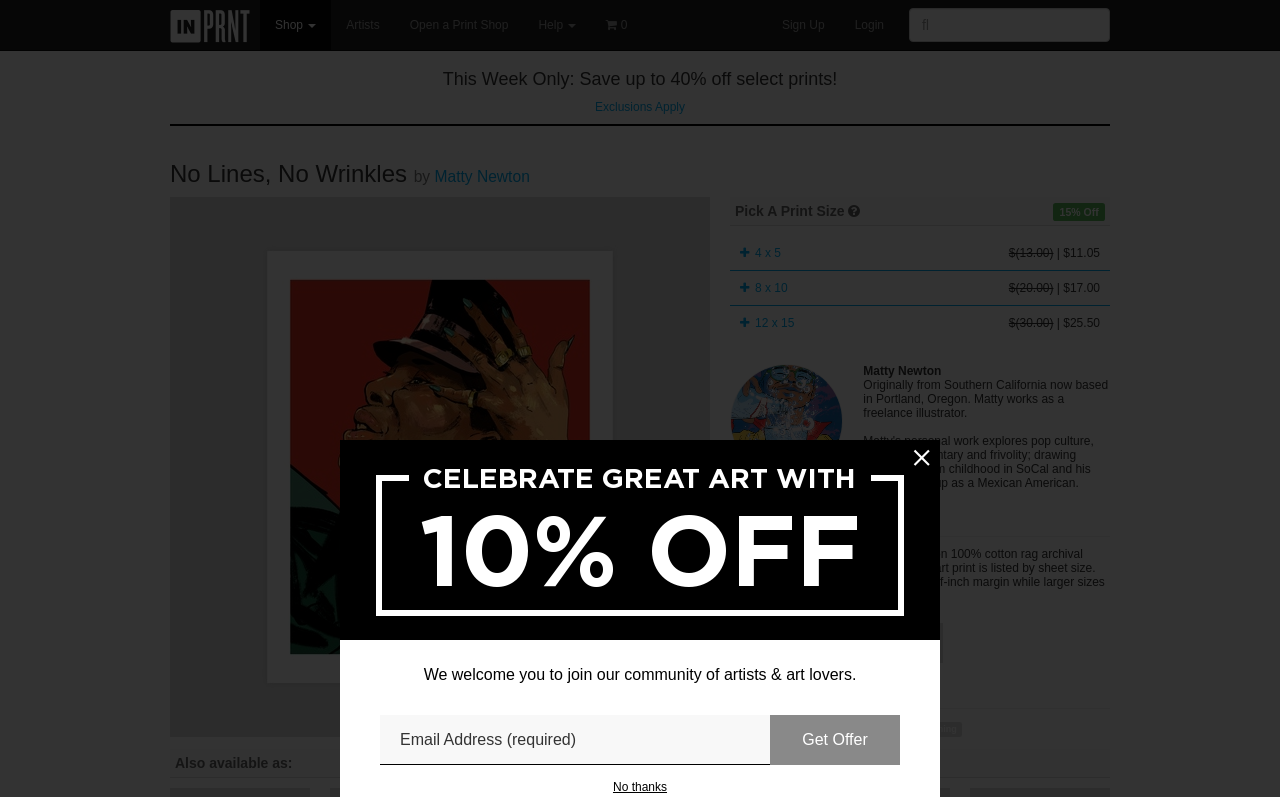Provide a one-word or short-phrase answer to the question:
What is the name of the art print?

No Lines, No Wrinkles